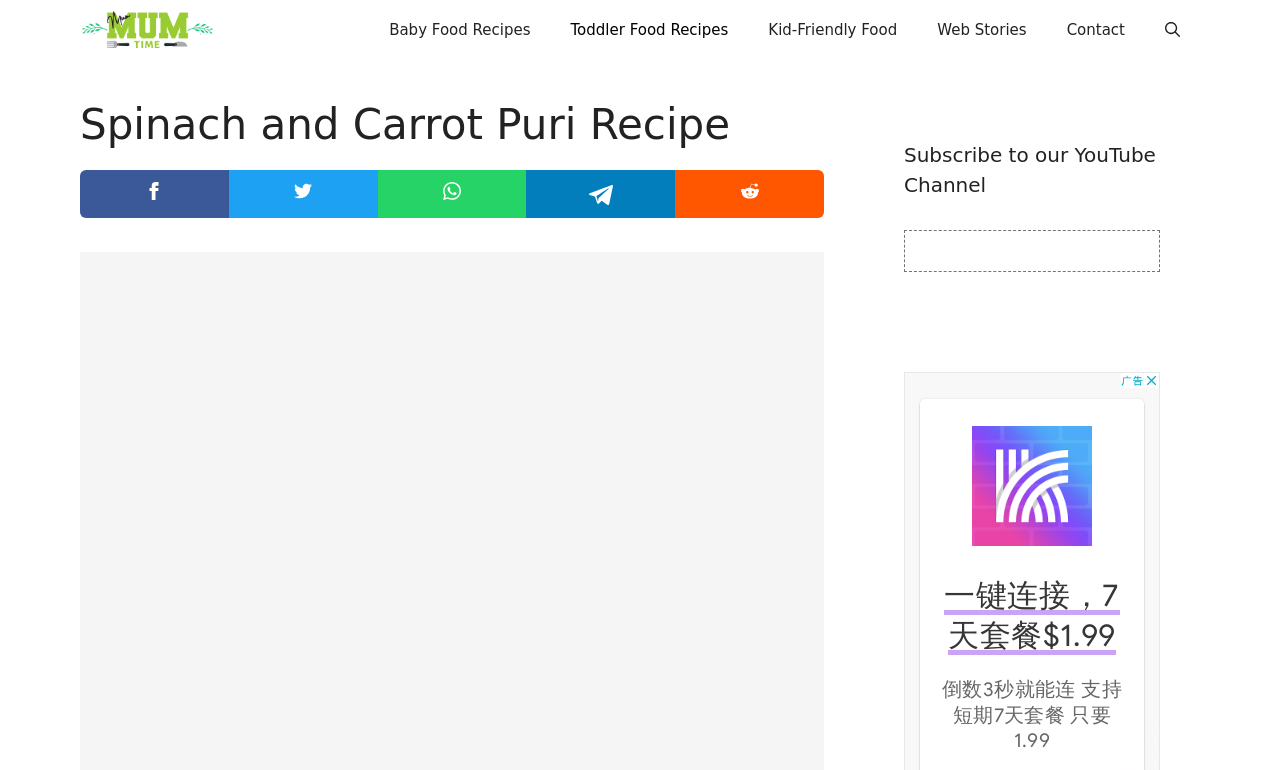Respond to the following query with just one word or a short phrase: 
What is the topic of the YouTube channel?

MumMumTime